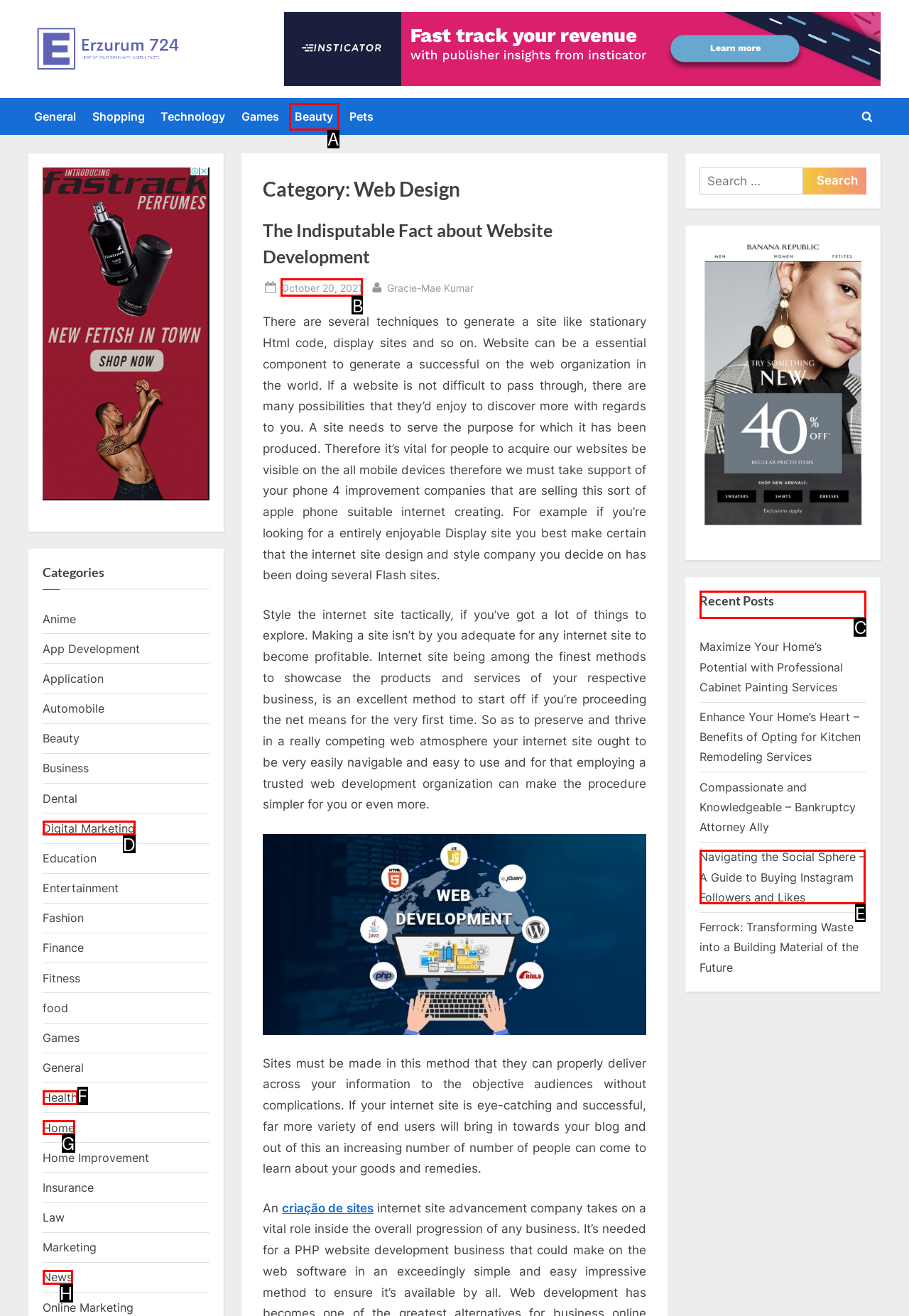Indicate which red-bounded element should be clicked to perform the task: View the 'Recent Posts' Answer with the letter of the correct option.

C